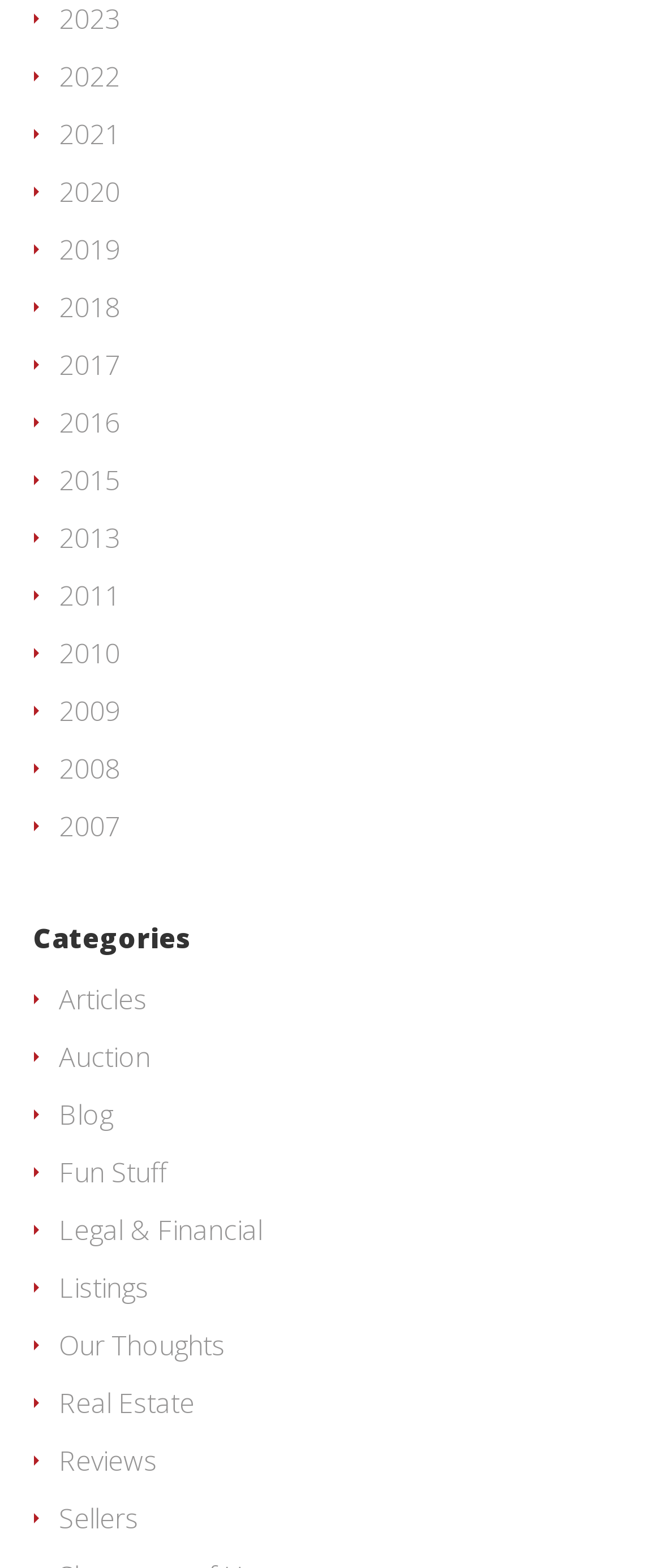Find the bounding box of the web element that fits this description: "Legal & Financial".

[0.088, 0.772, 0.396, 0.796]